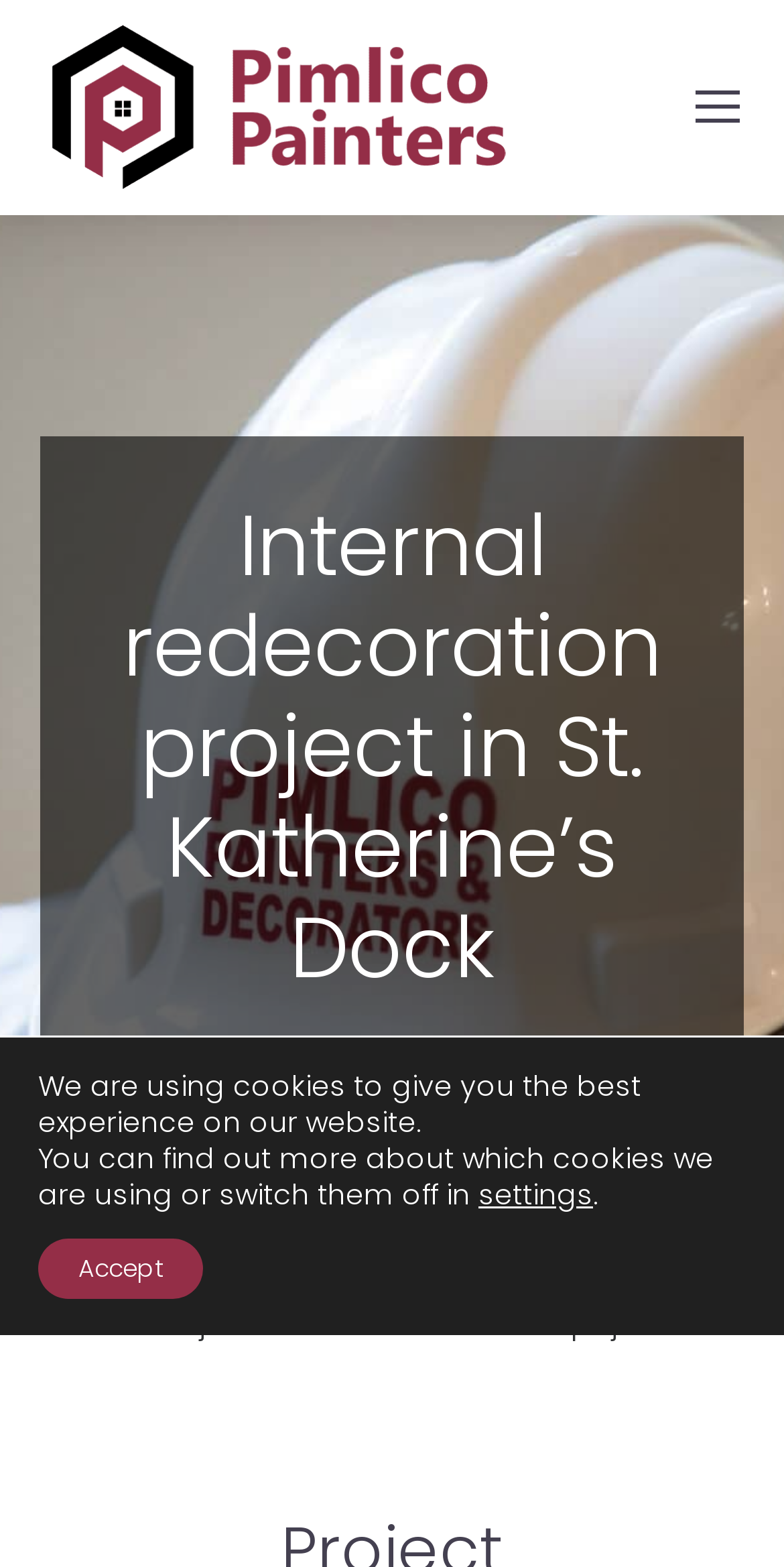Determine the bounding box for the described HTML element: "Home". Ensure the coordinates are four float numbers between 0 and 1 in the format [left, top, right, bottom].

[0.051, 0.835, 0.144, 0.857]